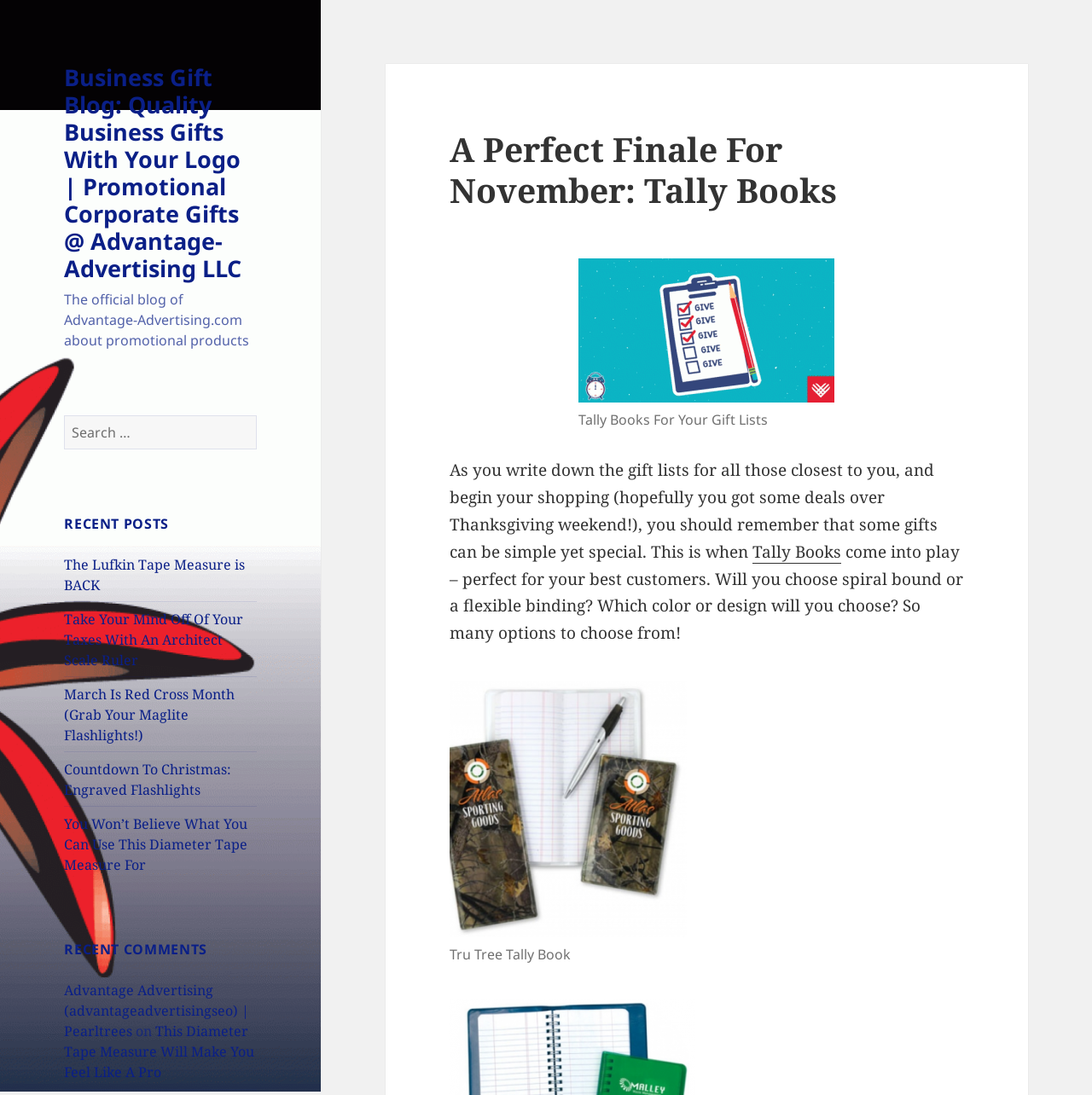Please answer the following question using a single word or phrase: 
What is the purpose of Tally Books?

Gift lists